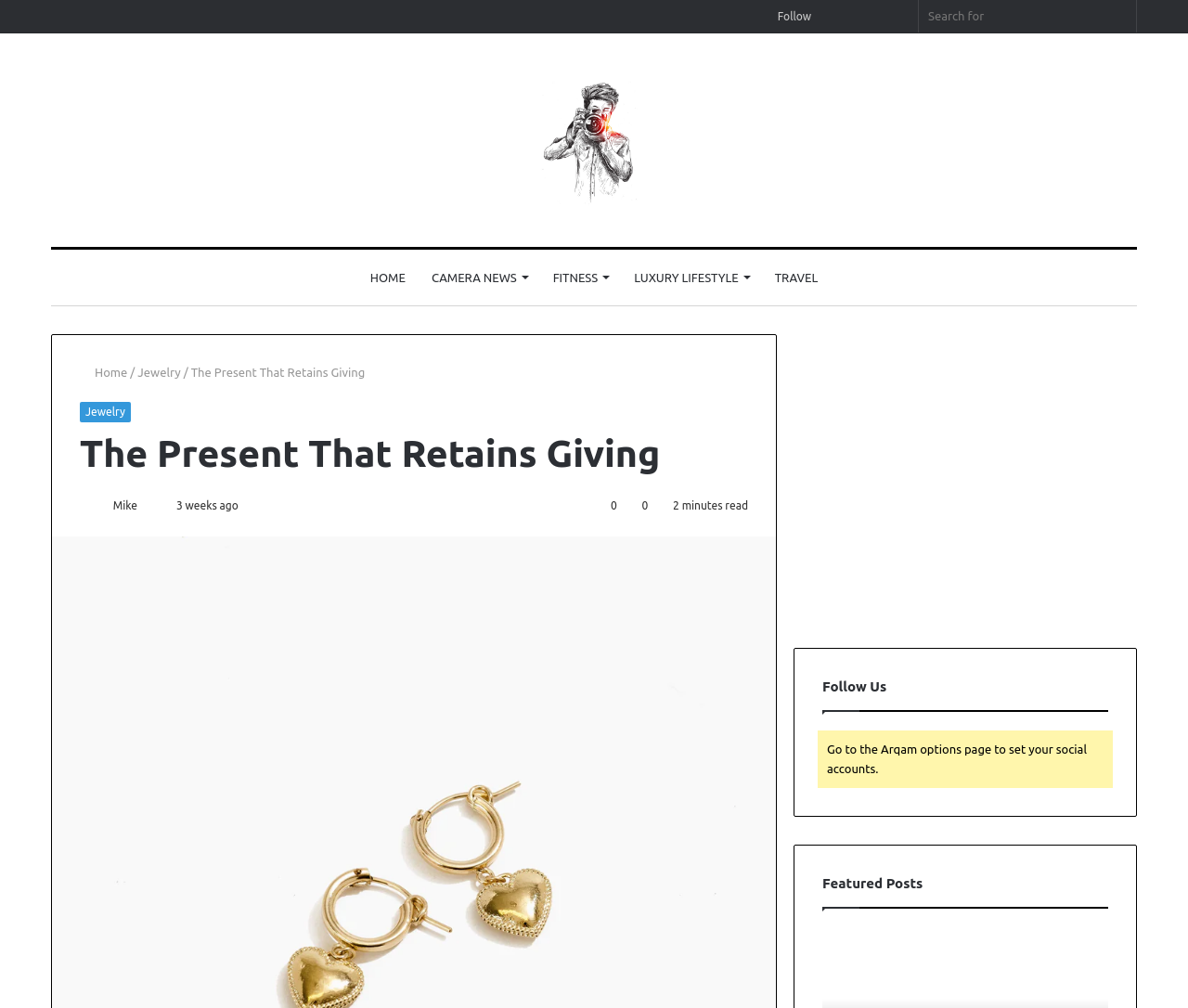Please reply with a single word or brief phrase to the question: 
How long does it take to read the article?

2 minutes